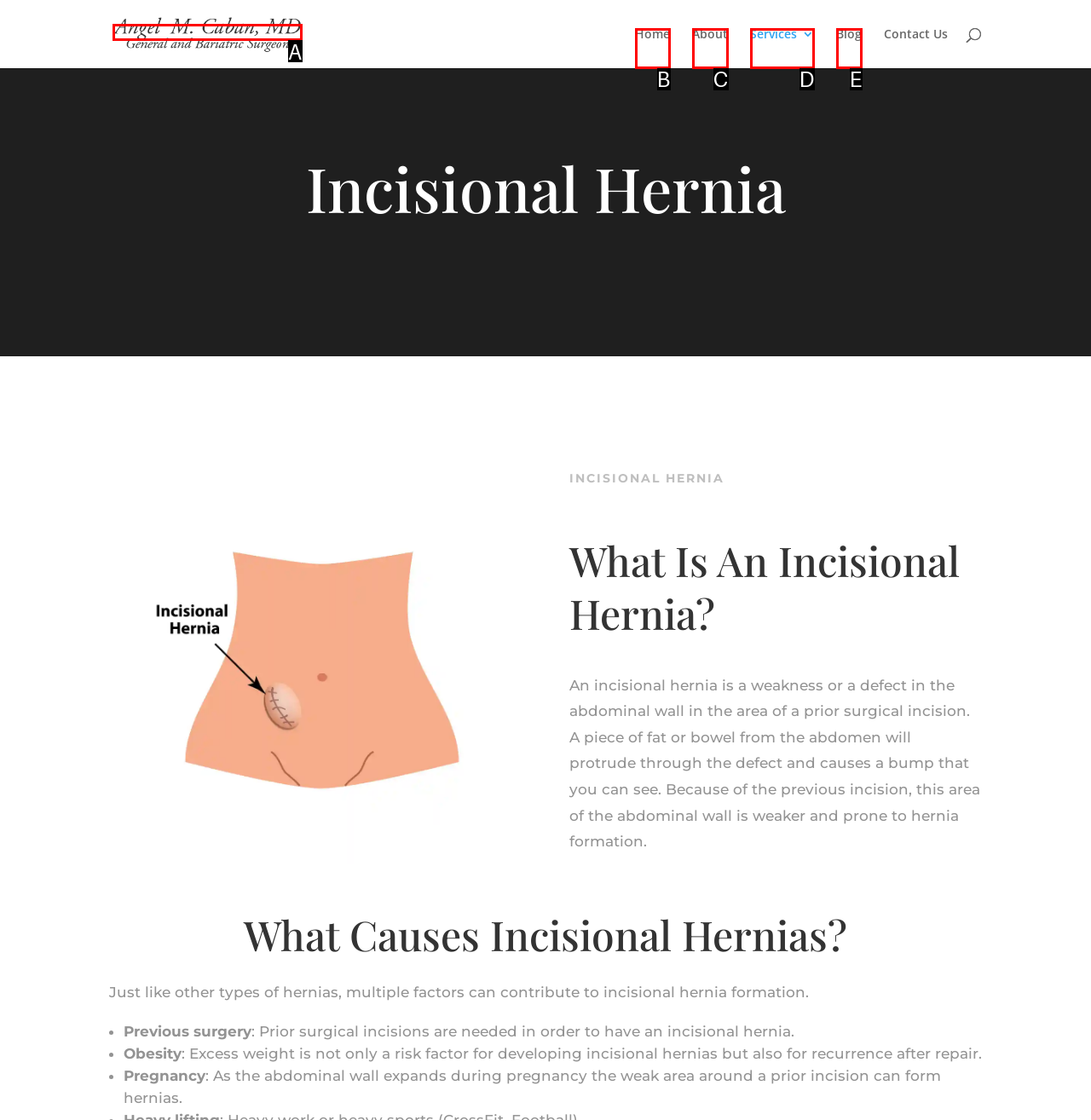Find the option that fits the given description: alt="Dr. Angel M. Caban, MD"
Answer with the letter representing the correct choice directly.

A